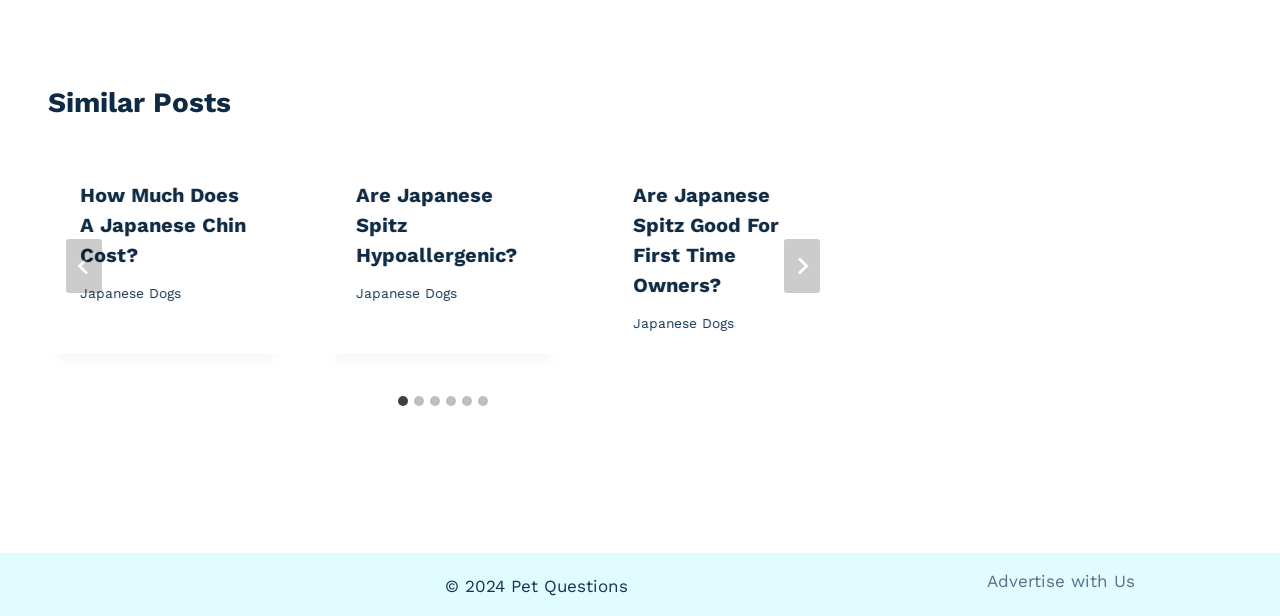What is the title of the first post?
Refer to the image and provide a one-word or short phrase answer.

How Much Does A Japanese Chin Cost?